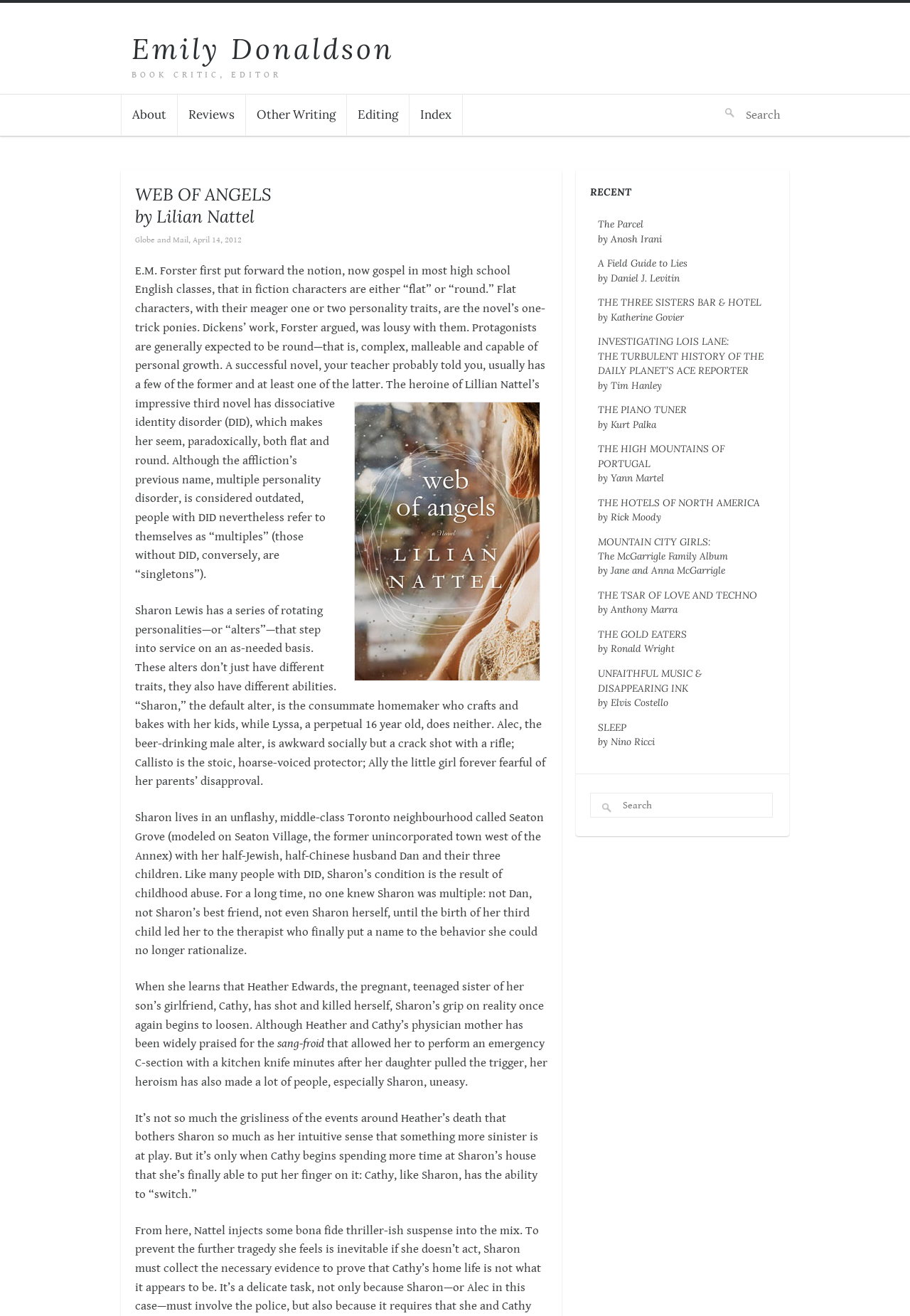How many recent book reviews are listed on the webpage?
Please respond to the question thoroughly and include all relevant details.

The webpage lists recent book reviews under the heading 'RECENT'. There are 11 links listed below this heading, each representing a different book review. These links are 'The Parcel by Anosh Irani', 'A Field Guide to Lies by Daniel J. Levitin', and so on.